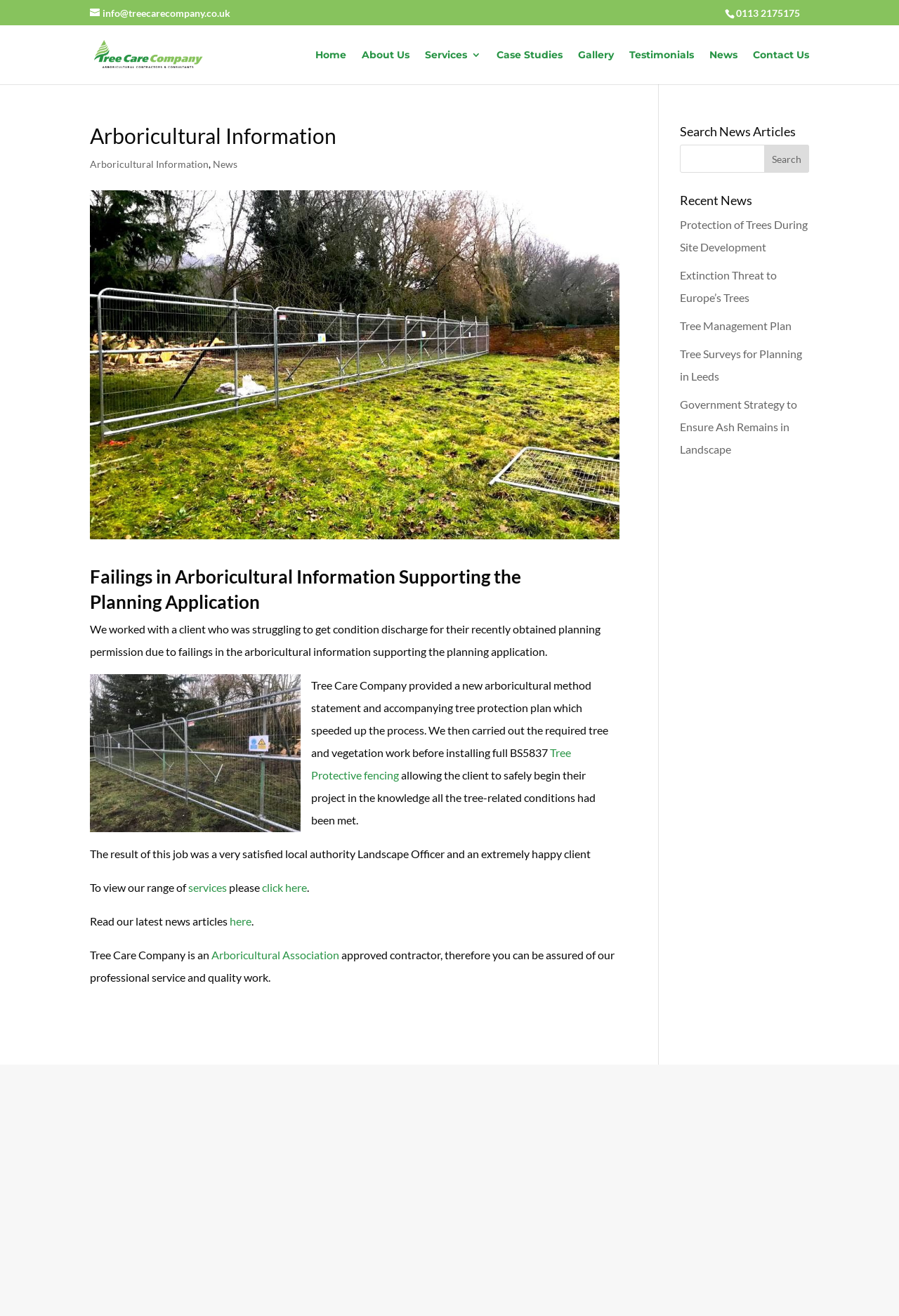How many recent news articles are listed on the webpage?
Give a thorough and detailed response to the question.

The recent news articles are listed at the bottom of the webpage, and there are 5 articles in total, including 'Protection of Trees During Site Development', 'Extinction Threat to Europe’s Trees', 'Tree Management Plan', 'Tree Surveys for Planning in Leeds', and 'Government Strategy to Ensure Ash Remains in Landscape'.